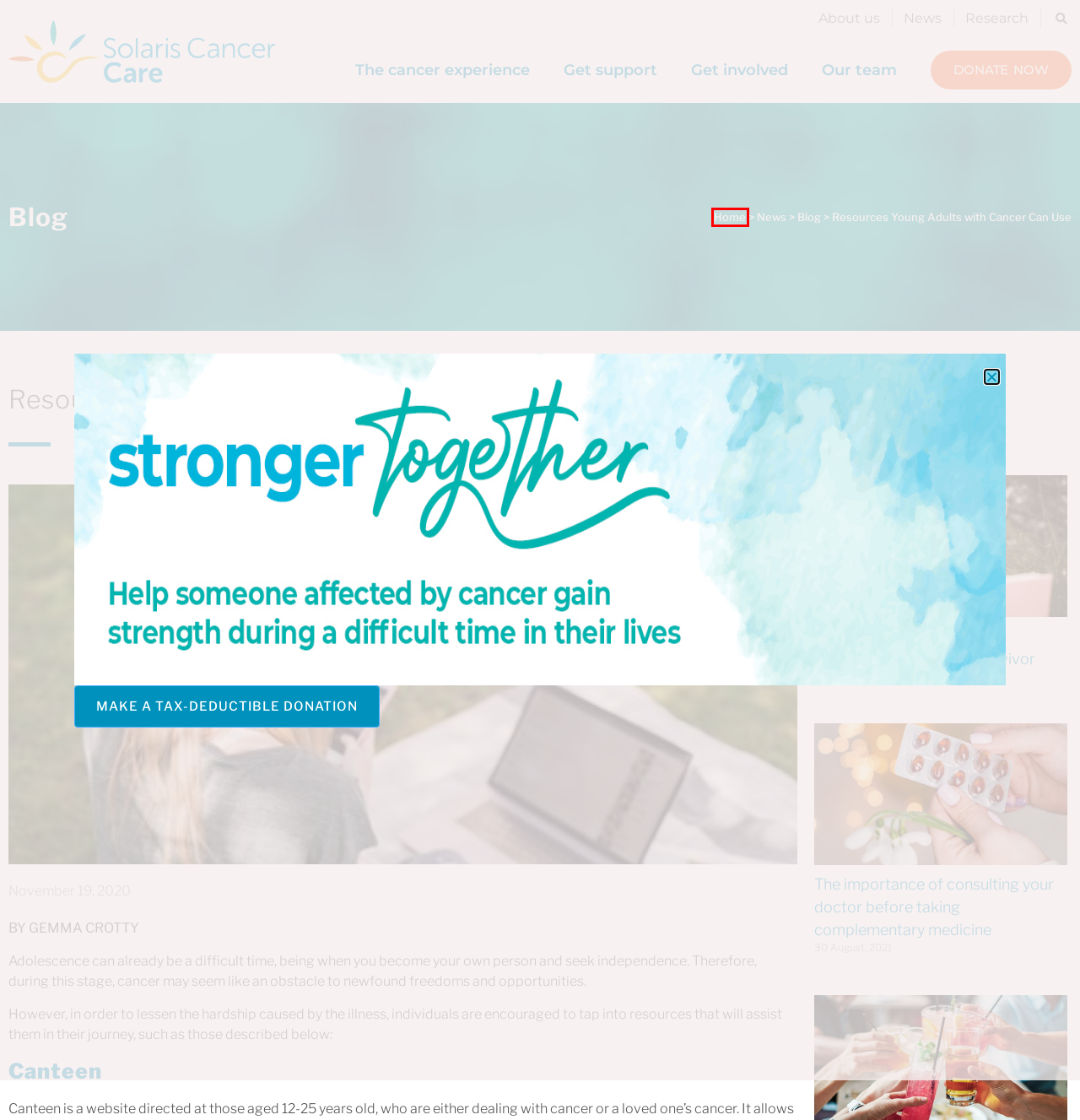You have received a screenshot of a webpage with a red bounding box indicating a UI element. Please determine the most fitting webpage description that matches the new webpage after clicking on the indicated element. The choices are:
A. Solaris Cancer Care
B. About Solaris - Solaris Cancer Care
C. Home - Solaris Cancer Care
D. Blog - Solaris Cancer Care
E. The importance of consulting your doctor before taking complementary medicine - Solaris Cancer Care
F. How to Reduce Anxiety and Loneliness as a Cancer Survivor - Solaris Cancer Care
G. Get involved - Solaris Cancer Care
H. Our team - Solaris Cancer Care

C